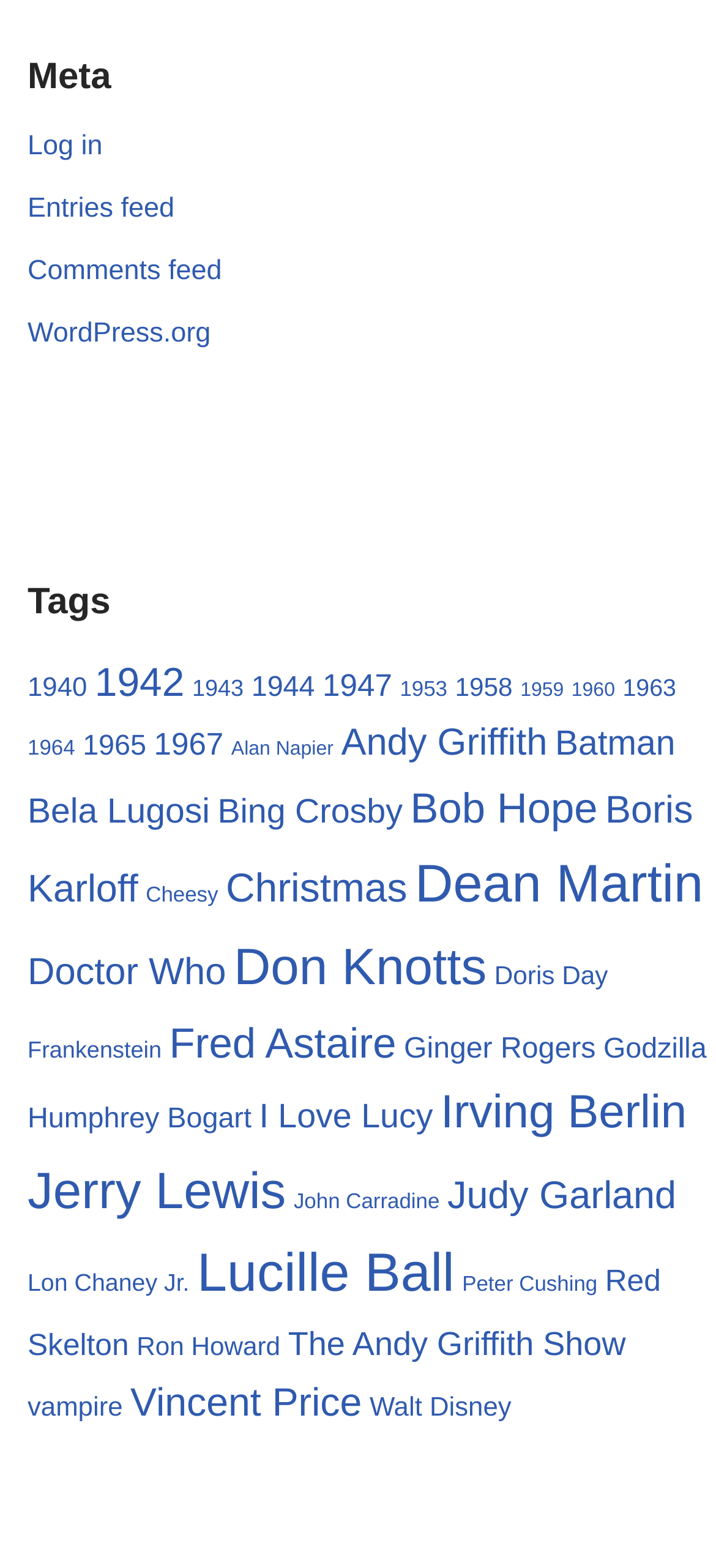Pinpoint the bounding box coordinates of the area that must be clicked to complete this instruction: "Go to the 'WordPress.org' website".

[0.038, 0.203, 0.294, 0.223]